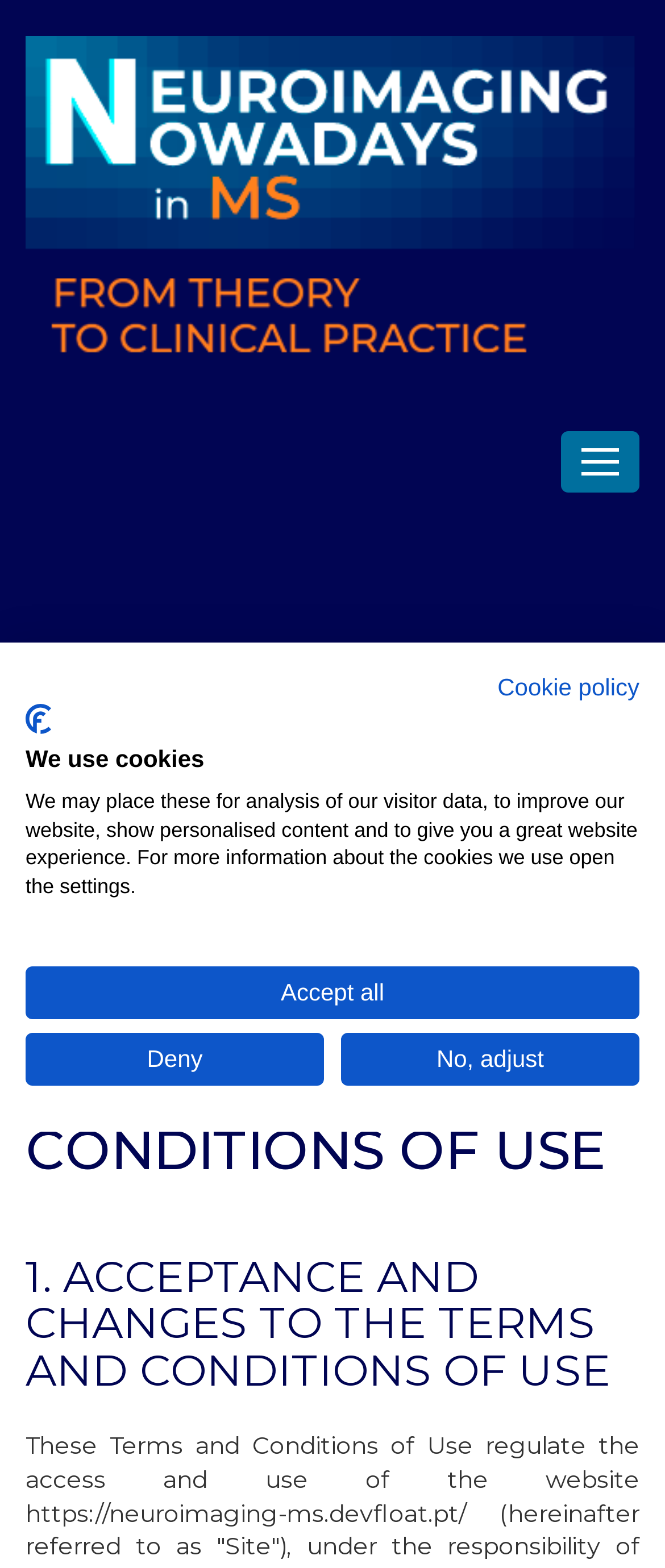Provide the bounding box coordinates for the specified HTML element described in this description: "Deny". The coordinates should be four float numbers ranging from 0 to 1, in the format [left, top, right, bottom].

[0.038, 0.659, 0.487, 0.692]